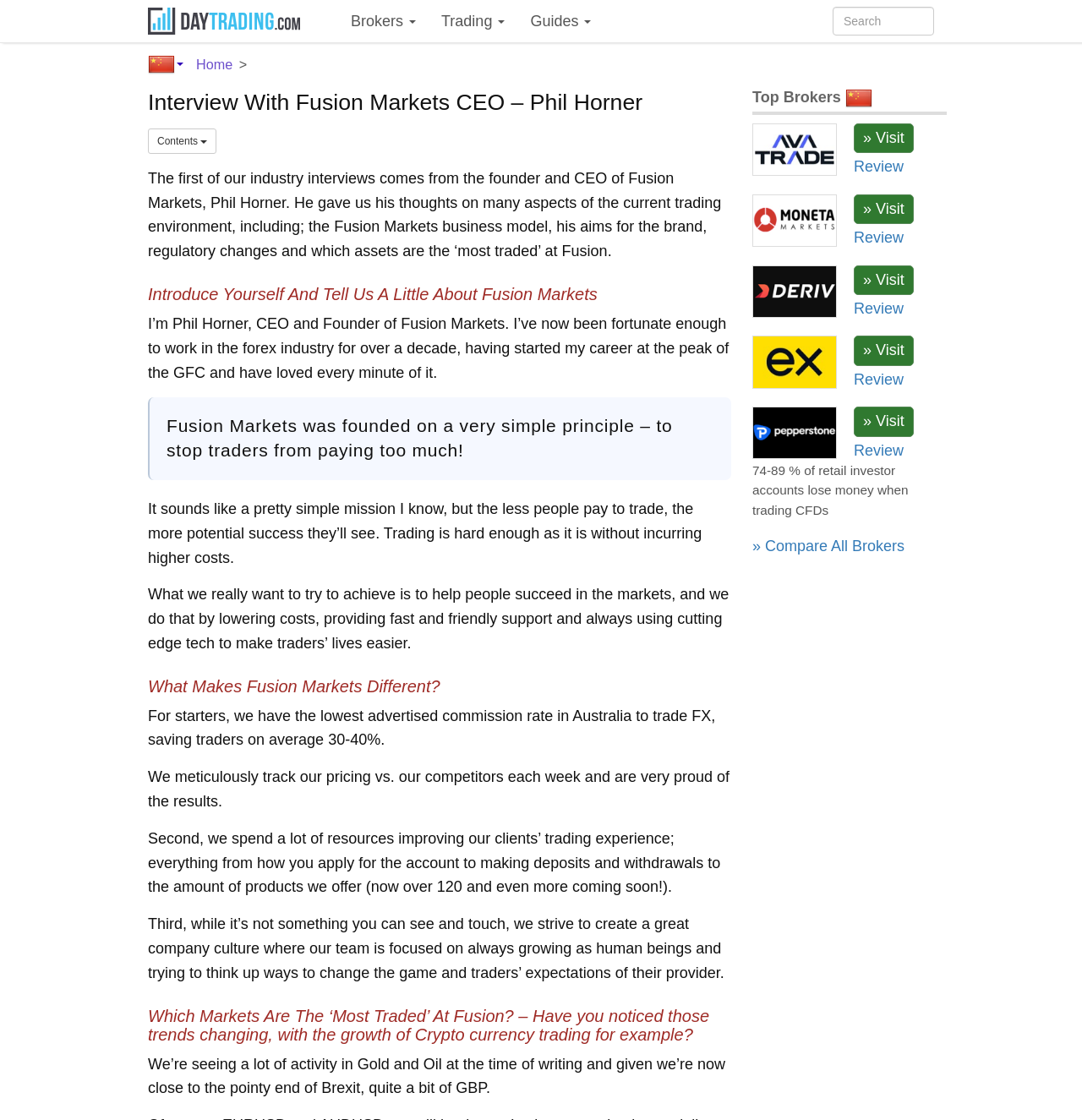Produce a meticulous description of the webpage.

This webpage is an interview with Phil Horner, the founder and CEO of Fusion Markets, a regulated broker. At the top of the page, there is a navigation menu with links to "Day Trading", "Brokers", "Trading", and "Guides". Next to the navigation menu, there is a search bar with a country flag icon. Below the navigation menu, there is a heading that reads "Interview With Fusion Markets CEO - Phil Horner - DayTrading.com".

The main content of the page is an interview with Phil Horner, where he shares his thoughts on the current trading environment, the Fusion Markets business model, and his aims for the brand. The interview is divided into sections, each with a heading that summarizes the topic being discussed. The sections include "Introduce Yourself And Tell Us A Little About Fusion Markets", "What Makes Fusion Markets Different?", and "Which Markets Are The ‘Most Traded’ At Fusion?".

Throughout the interview, there are blockquotes that highlight key points made by Phil Horner. The text is well-structured and easy to follow, with clear headings and concise paragraphs.

On the right-hand side of the page, there is a section that lists "Top Brokers", with logos and links to review and visit each broker's website. There are five brokers listed, including AvaTrade, Moneta Markets, Deriv.com, Exness, and Pepperstone. Below the list of brokers, there is a disclaimer that states "74-89% of retail investor accounts lose money when trading CFDs". Finally, there is a link to "Compare All Brokers" at the bottom of the page.